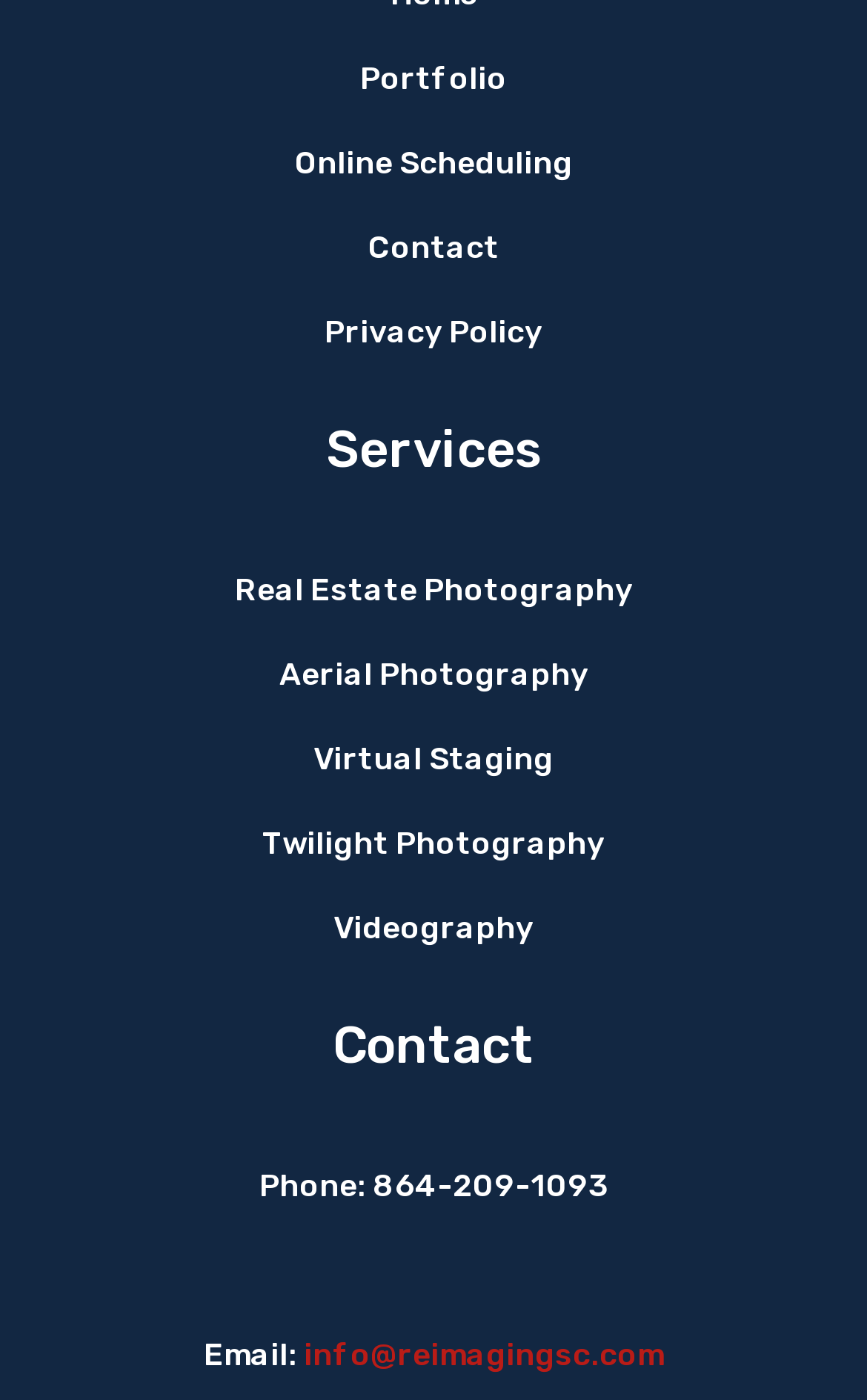Pinpoint the bounding box coordinates for the area that should be clicked to perform the following instruction: "View portfolio".

[0.415, 0.043, 0.585, 0.07]